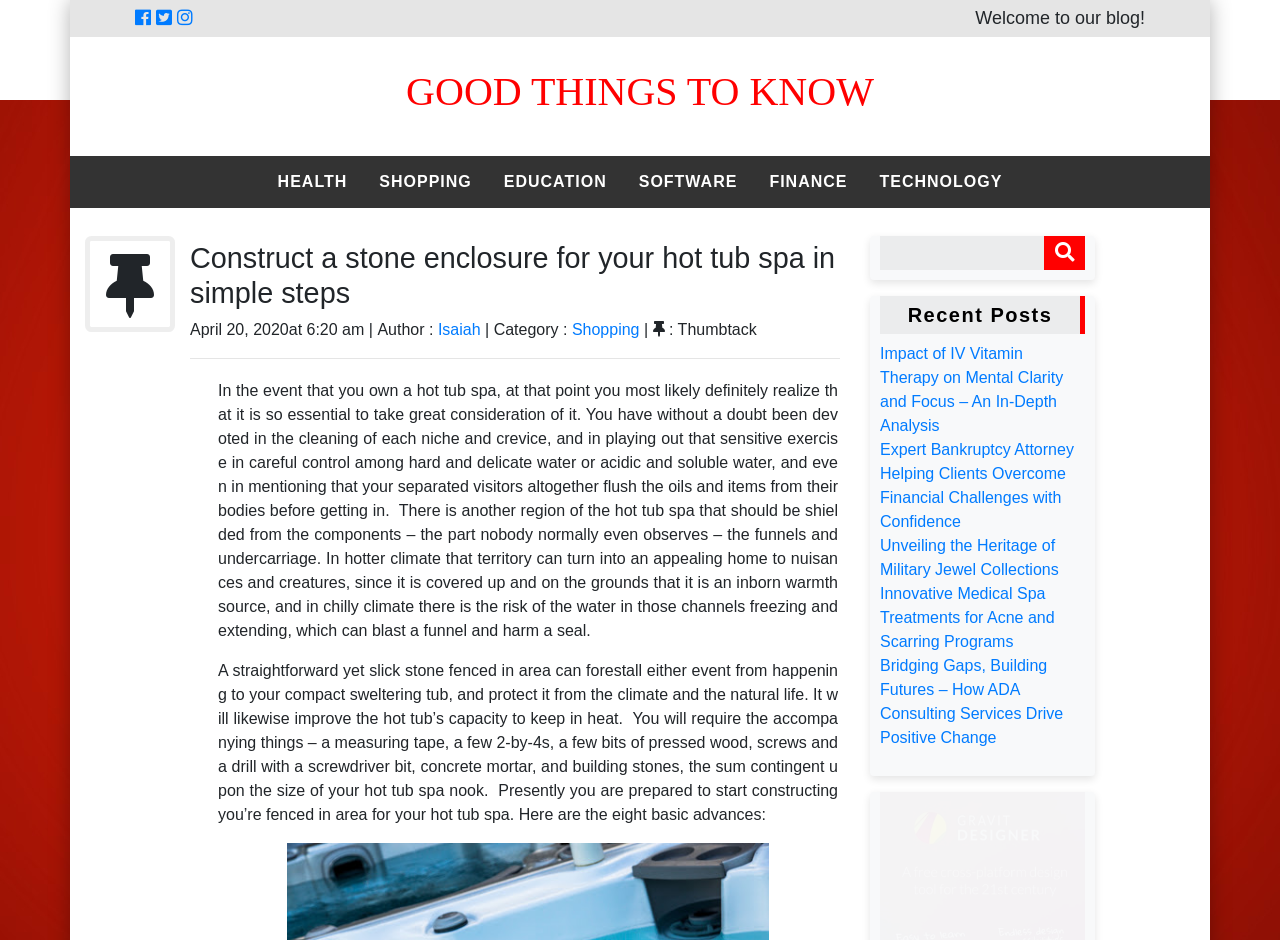Please locate the bounding box coordinates of the element's region that needs to be clicked to follow the instruction: "Click the 'TECHNOLOGY' link". The bounding box coordinates should be provided as four float numbers between 0 and 1, i.e., [left, top, right, bottom].

[0.675, 0.166, 0.796, 0.221]